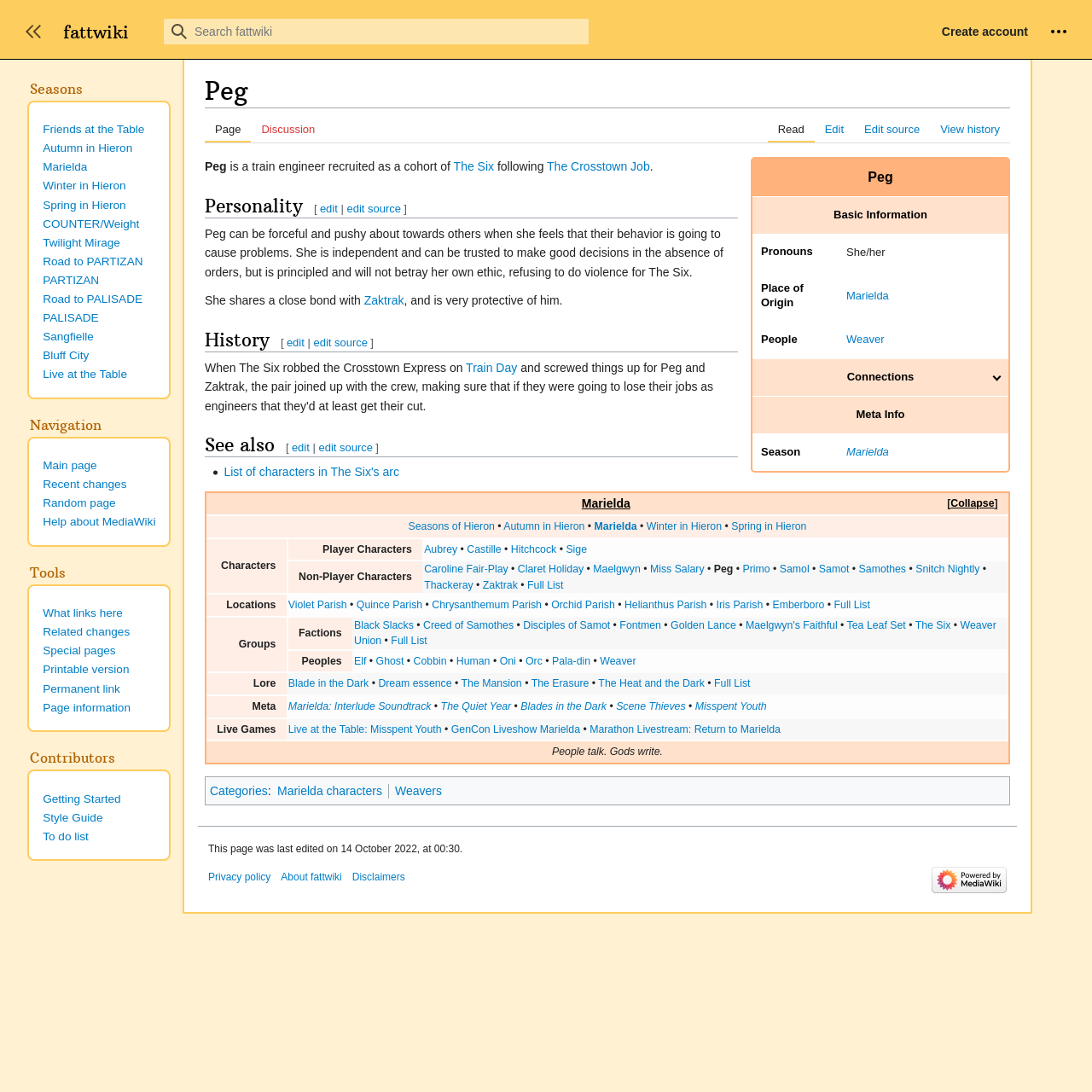Could you determine the bounding box coordinates of the clickable element to complete the instruction: "Toggle the sidebar"? Provide the coordinates as four float numbers between 0 and 1, i.e., [left, top, right, bottom].

[0.058, 0.009, 0.118, 0.048]